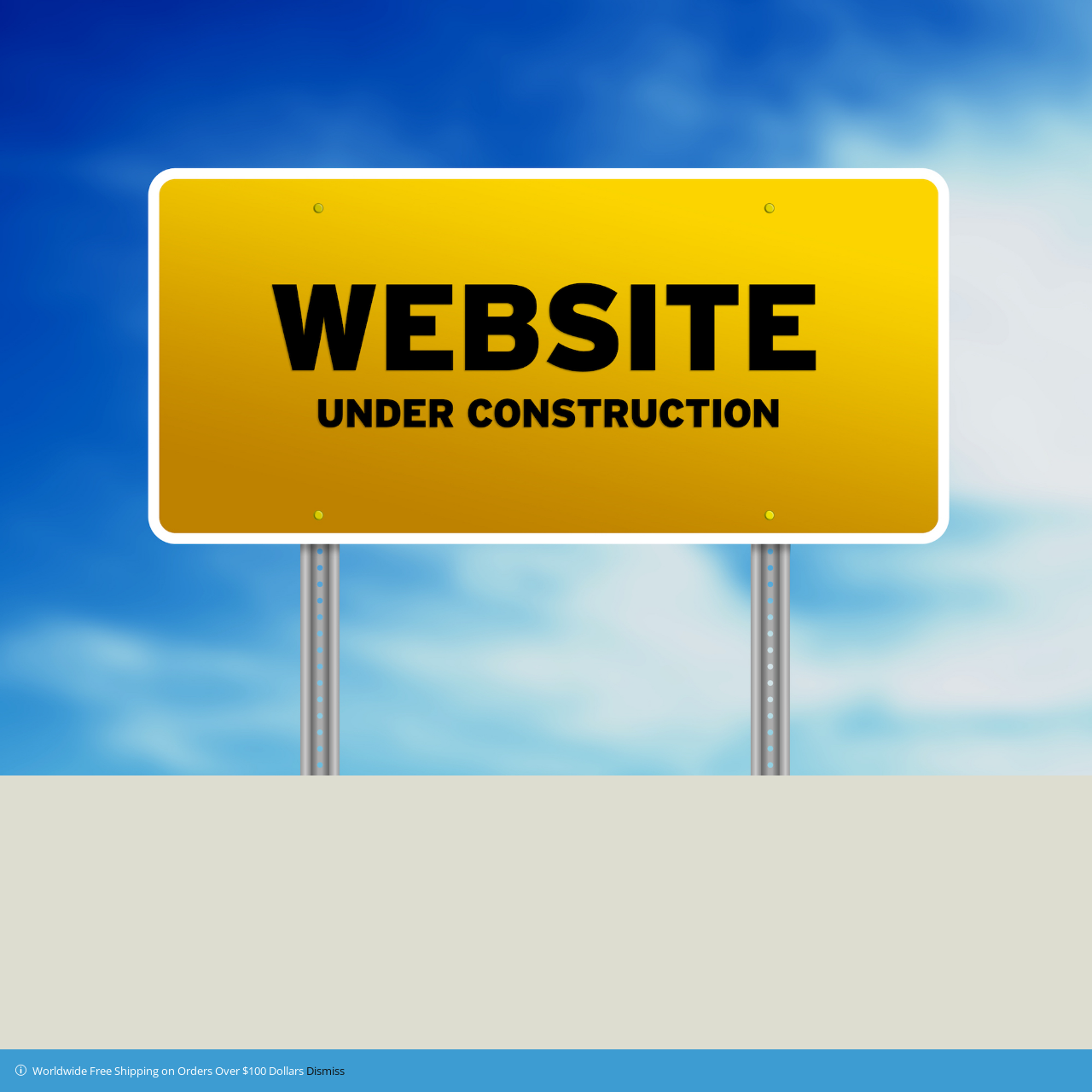Identify the bounding box for the UI element described as: "Dismiss". The coordinates should be four float numbers between 0 and 1, i.e., [left, top, right, bottom].

[0.28, 0.973, 0.316, 0.987]